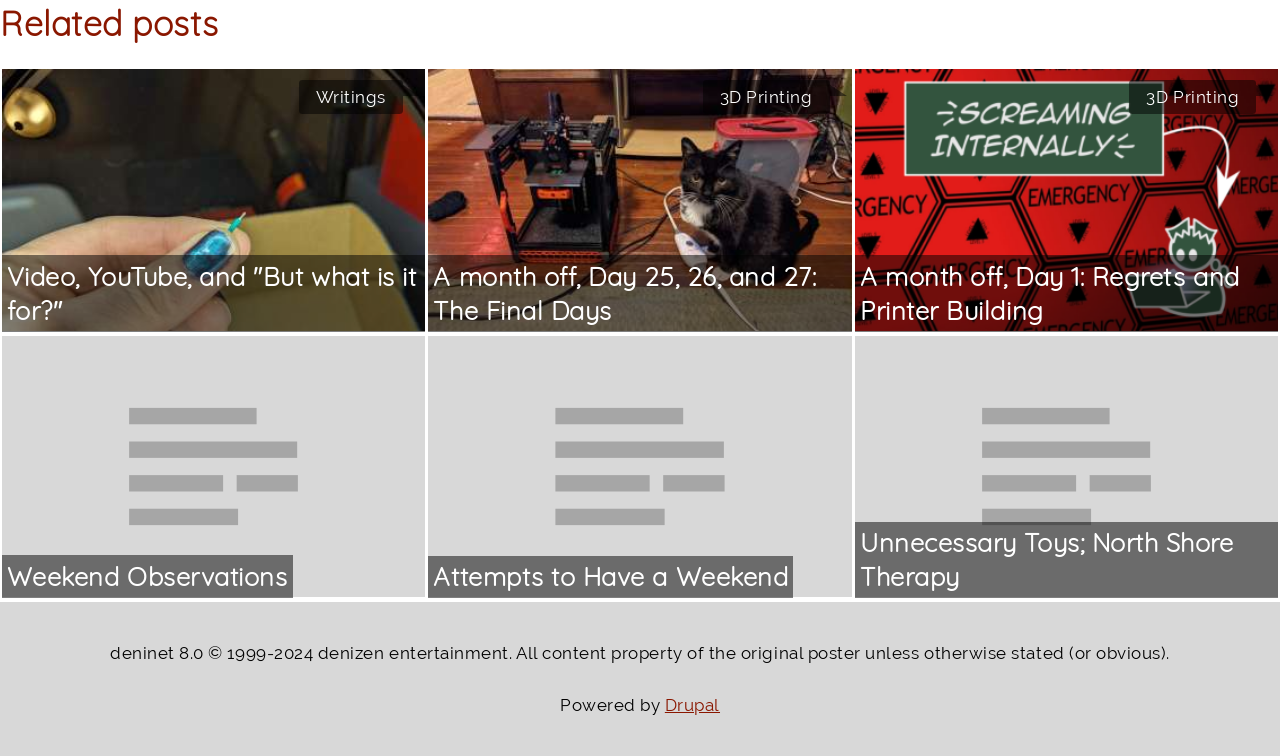Give a one-word or one-phrase response to the question: 
What is the copyright information displayed at the bottom of the webpage?

deninet 8.0 © 1999-2024 denizen entertainment